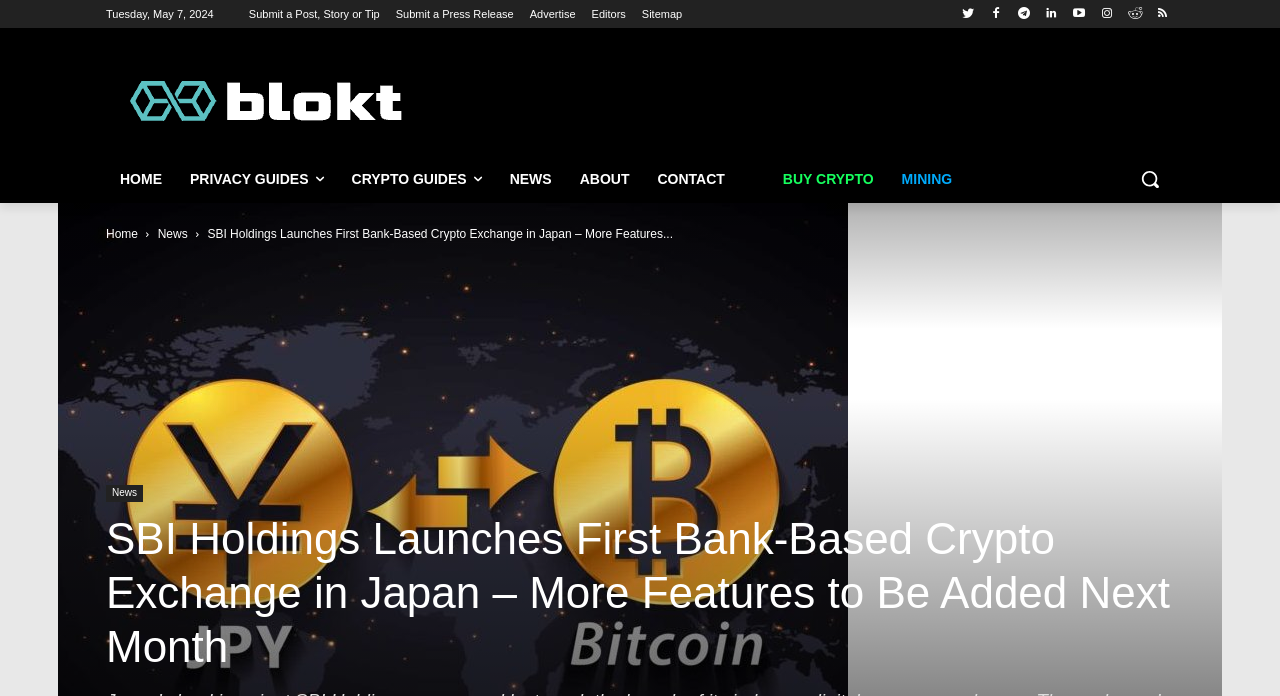Offer a detailed account of what is visible on the webpage.

The webpage appears to be a news article about SBI Holdings launching a digital currency exchange in Japan. At the top of the page, there is a date displayed as "Tuesday, May 7, 2024". Below the date, there are several links to submit posts, press releases, and to advertise, as well as links to editors and a sitemap. 

To the right of these links, there are several social media icons represented by Unicode characters. 

Below these elements, there is a header section with a logo and a navigation menu. The logo is an image with the text "Blokt - Privacy, Tech, Bitcoin, Blockchain & Cryptocurrency" next to it. The navigation menu consists of links to "HOME", "PRIVACY GUIDES", "CRYPTO GUIDES", "NEWS", "ABOUT", "CONTACT", "BUY CRYPTO", and "MINING". There is also a search button with a magnifying glass icon.

The main content of the page is an article with the title "SBI Holdings Launches First Bank-Based Crypto Exchange in Japan – More Features to Be Added Next Month". The article is divided into sections, with a heading at the top and a link to "News" below it. The article text is summarized as Japan's banking giant SBI Holdings announcing the launch of its in-house digital currency exchange, with the exchange's services currently available only for preregistered users, and a full-fledged launch expected next month.